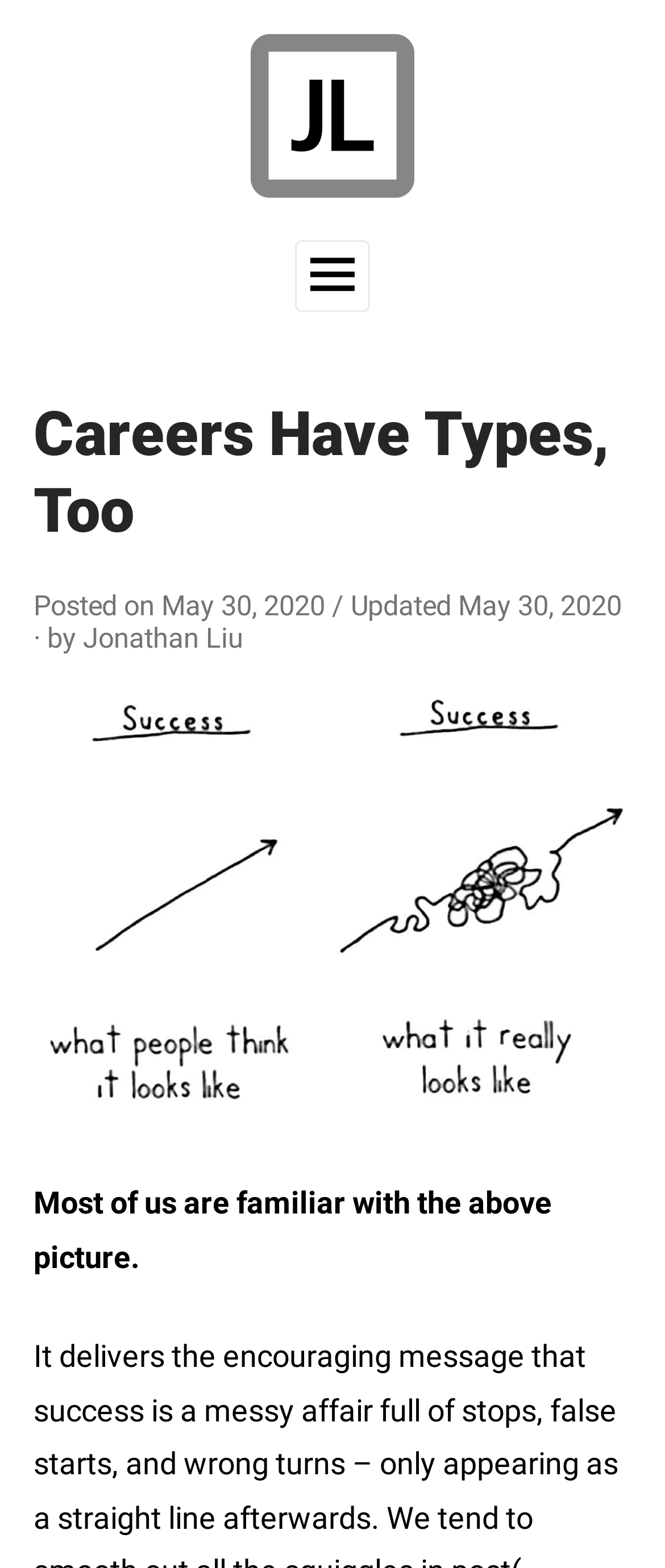Create a full and detailed caption for the entire webpage.

The webpage appears to be a blog post or article titled "Careers Have Types, Too" by Jonathan Liu. At the top of the page, there is a main menu button with an icon, which is not expanded by default. Below the main menu button, there is a header section that spans the entire width of the page. Within the header, the title "Careers Have Types, Too" is prominently displayed, followed by the posting date "May 30, 2020" and an update date "May 30, 2020". The author's name, "Jonathan Liu", is also mentioned in the header section.

Below the header, there is a large figure or image that takes up most of the page's width. The image is accompanied by a brief description that reads, "Most of us are familiar with the above picture." There is also a link to an unknown destination located near the top of the page, but its purpose is unclear.

Overall, the webpage appears to be a personal blog post or article that discusses careers and their types, with a focus on the author's perspective and experience.